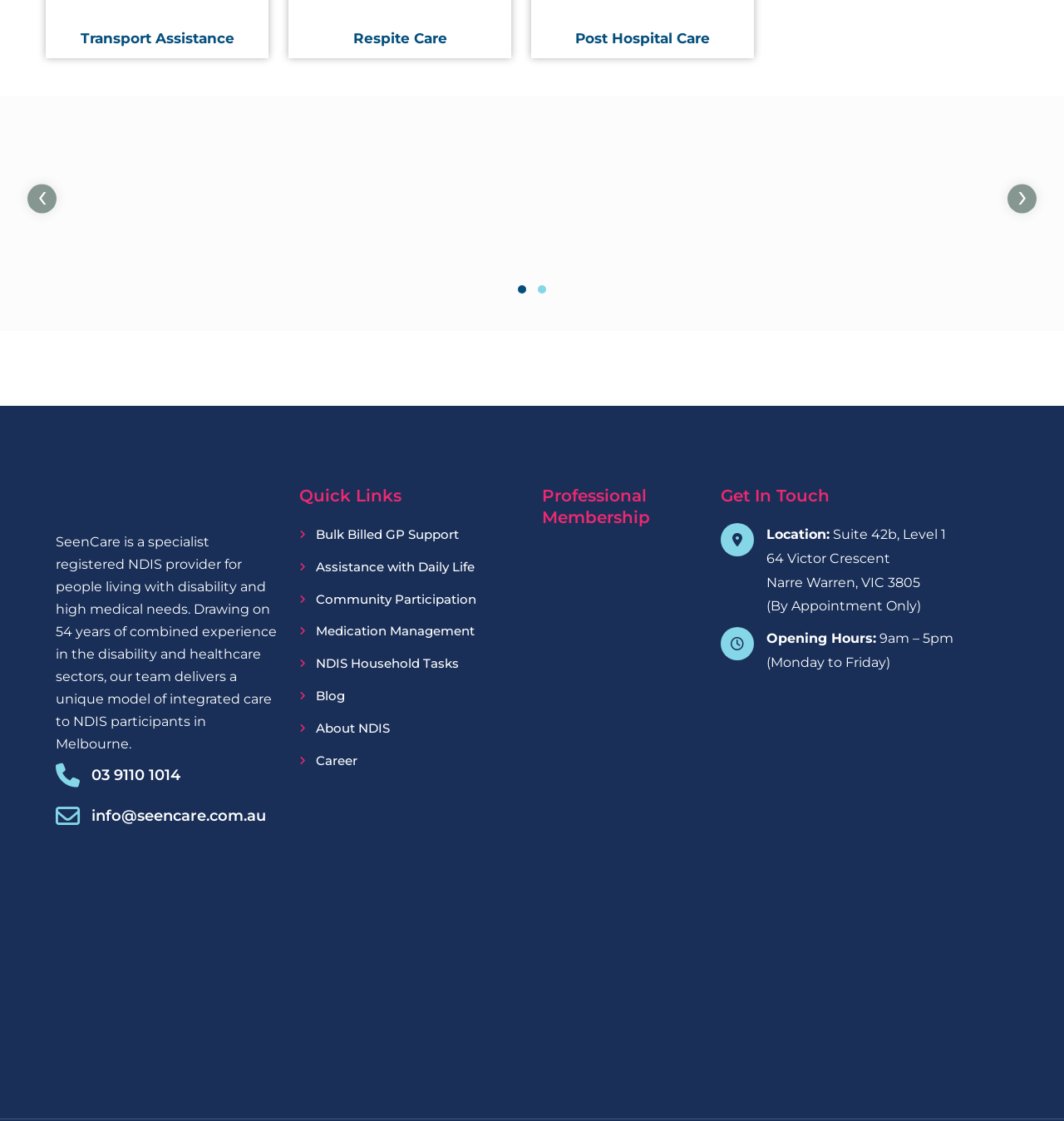Locate the bounding box coordinates of the area to click to fulfill this instruction: "Learn about Bulk Billed GP Support". The bounding box should be presented as four float numbers between 0 and 1, in the order [left, top, right, bottom].

[0.296, 0.467, 0.431, 0.487]